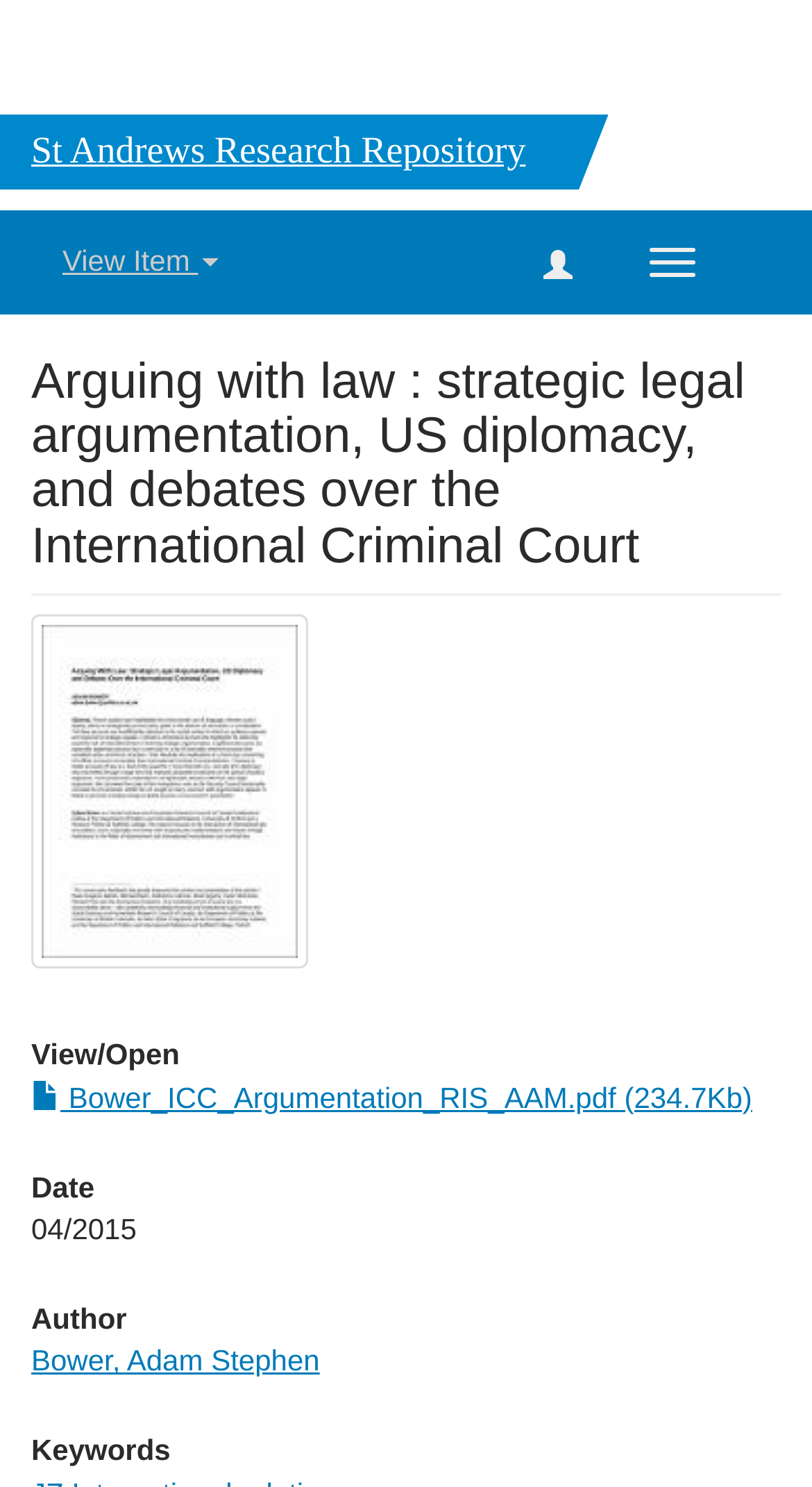Provide a brief response to the question using a single word or phrase: 
What is the name of the repository?

St Andrews Research Repository